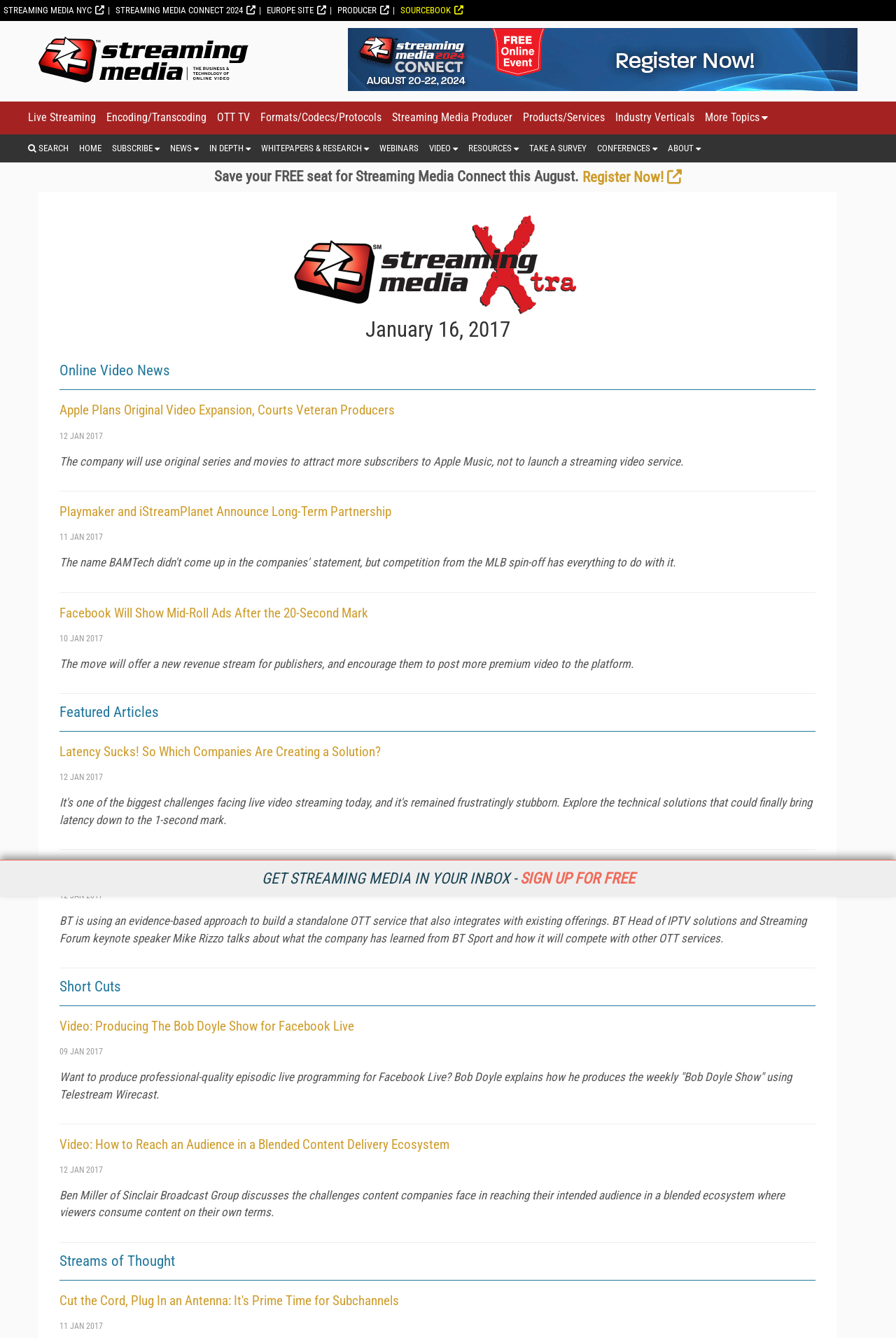Based on the image, give a detailed response to the question: What is the category of the article 'Cut the Cord, Plug In an Antenna: It's Prime Time for Subchannels'?

The article 'Cut the Cord, Plug In an Antenna: It's Prime Time for Subchannels' is categorized under the heading 'Streams of Thought', which suggests that the category of the article is Streams of Thought.